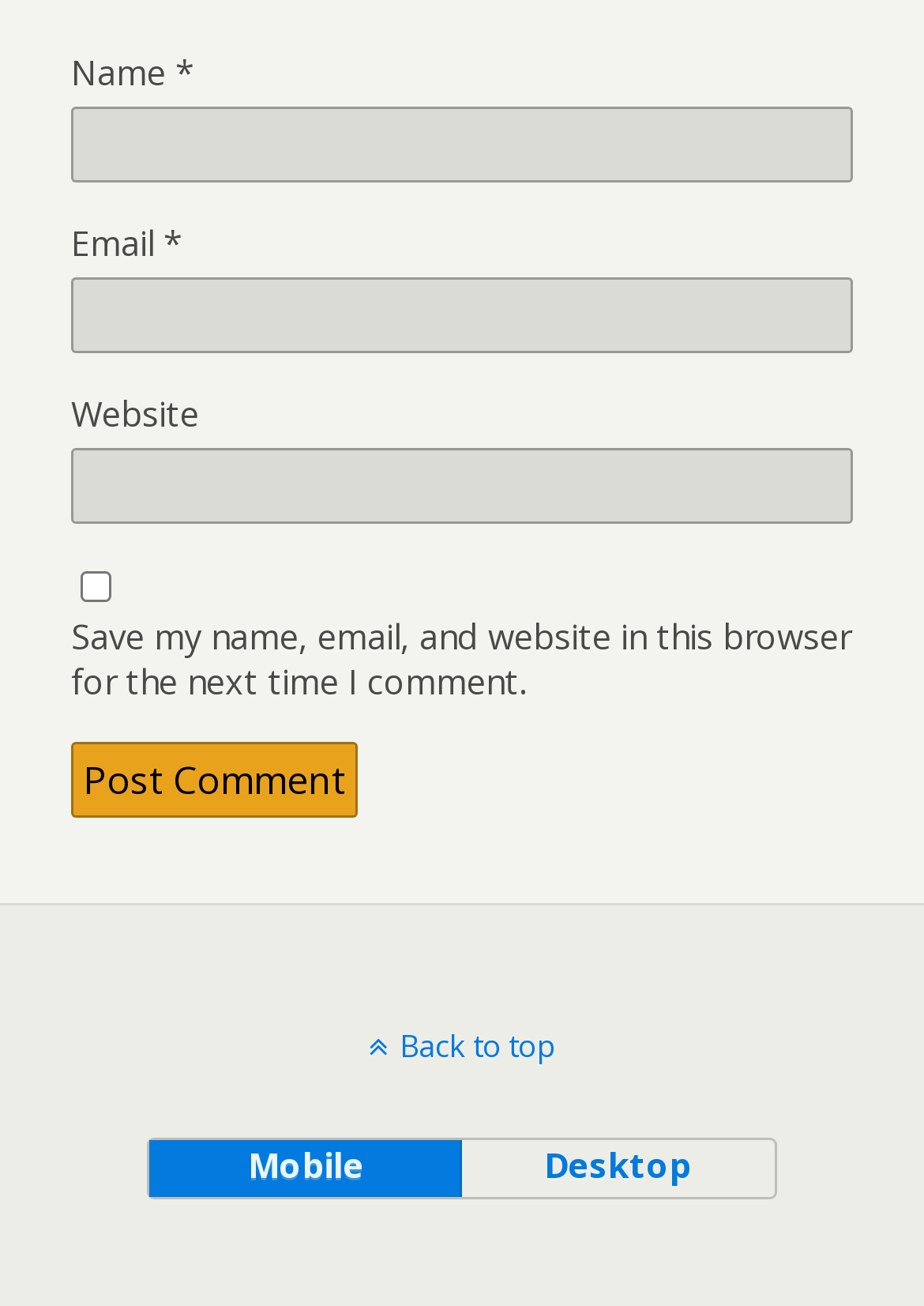Find the bounding box coordinates of the element to click in order to complete this instruction: "Post your comment". The bounding box coordinates must be four float numbers between 0 and 1, denoted as [left, top, right, bottom].

[0.077, 0.569, 0.387, 0.627]